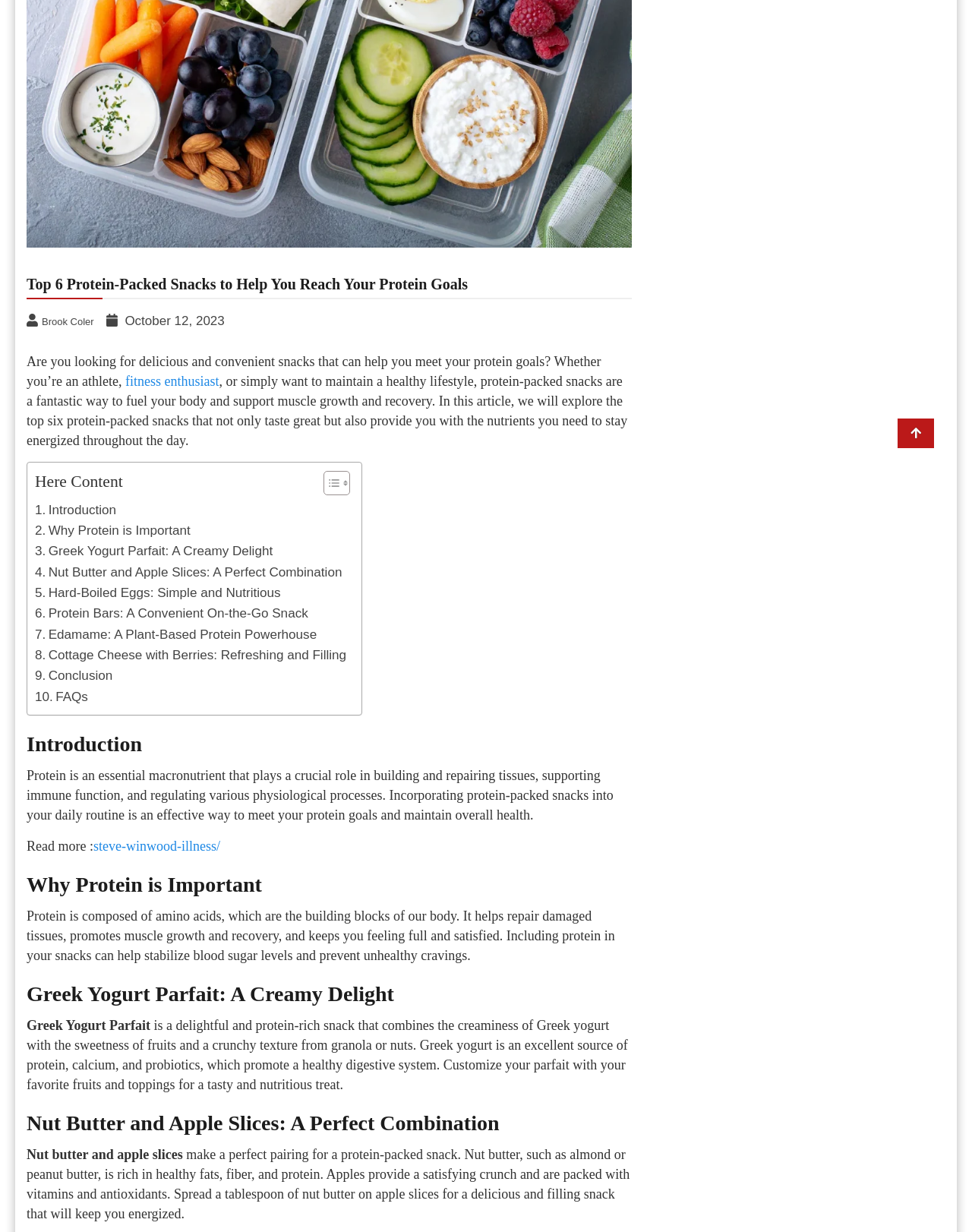Locate and provide the bounding box coordinates for the HTML element that matches this description: "Brook Coler".

[0.027, 0.254, 0.1, 0.266]